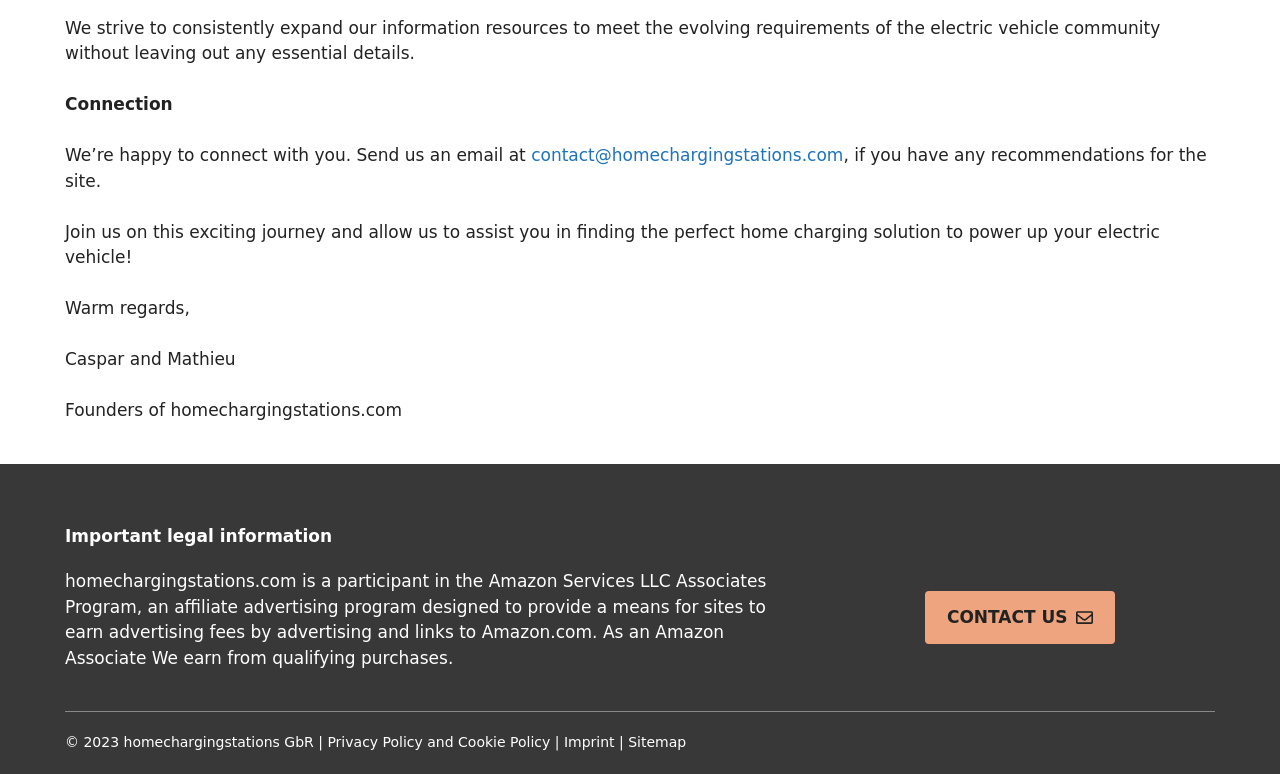Provide the bounding box coordinates in the format (top-left x, top-left y, bottom-right x, bottom-right y). All values are floating point numbers between 0 and 1. Determine the bounding box coordinate of the UI element described as: Share

None